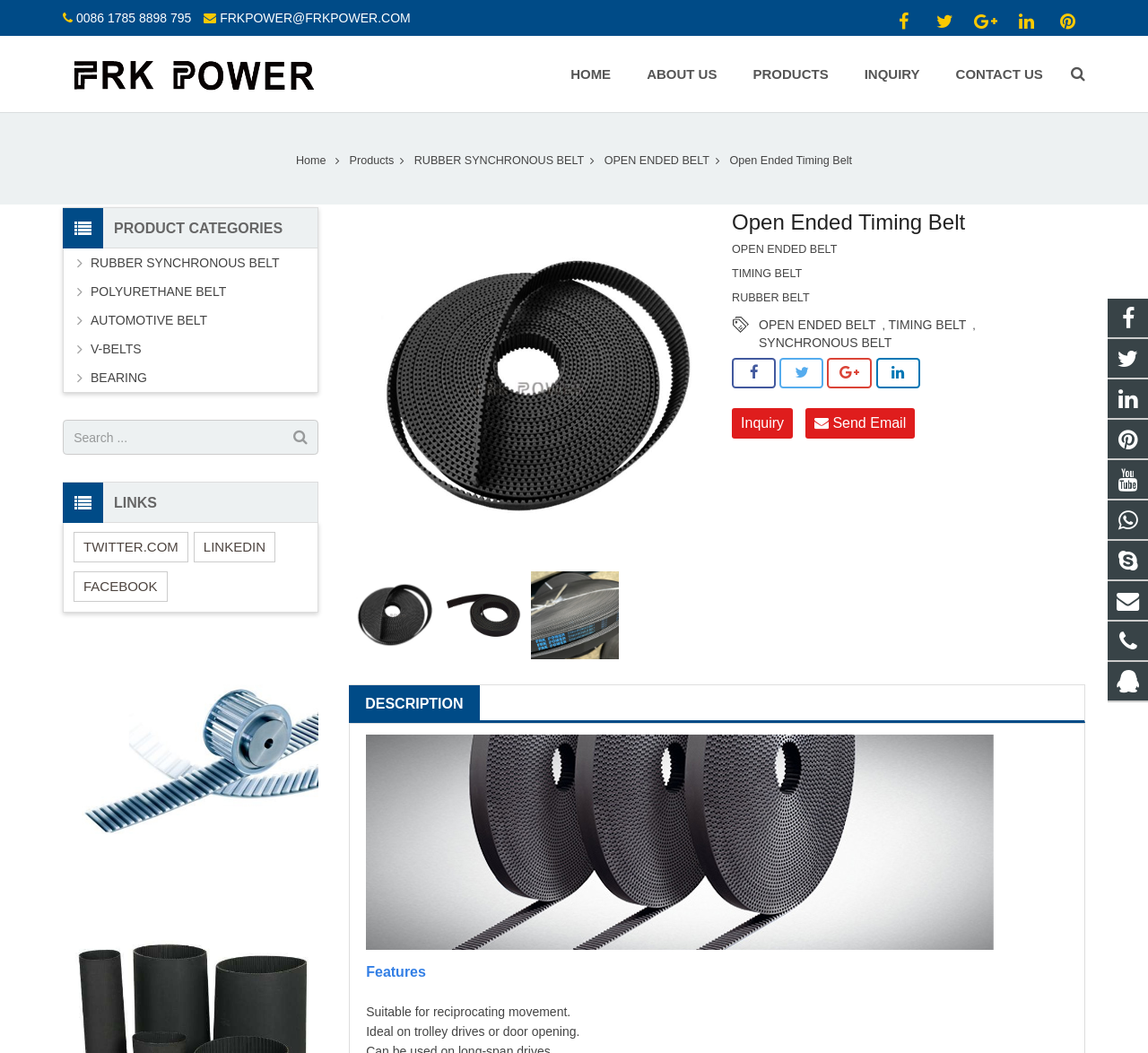What is the company name displayed on the top left?
Answer the question with as much detail as possible.

I found the company name by looking at the top left corner of the webpage, where there is an image with the company name 'NINGBO FRANK POWER TRANSMISSION CO., LTD.' written on it.